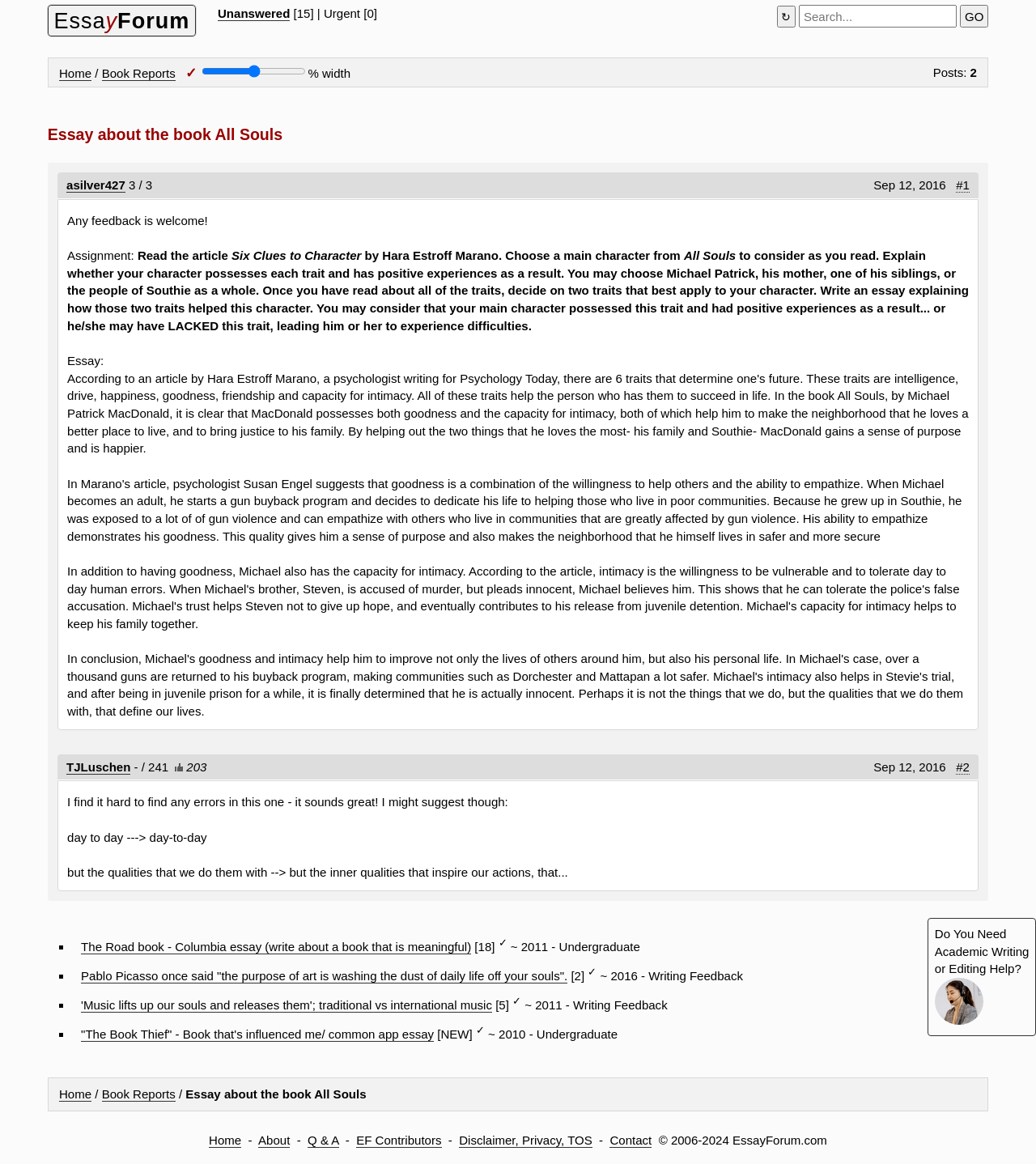Extract the bounding box for the UI element that matches this description: "EssayForum".

[0.046, 0.004, 0.189, 0.032]